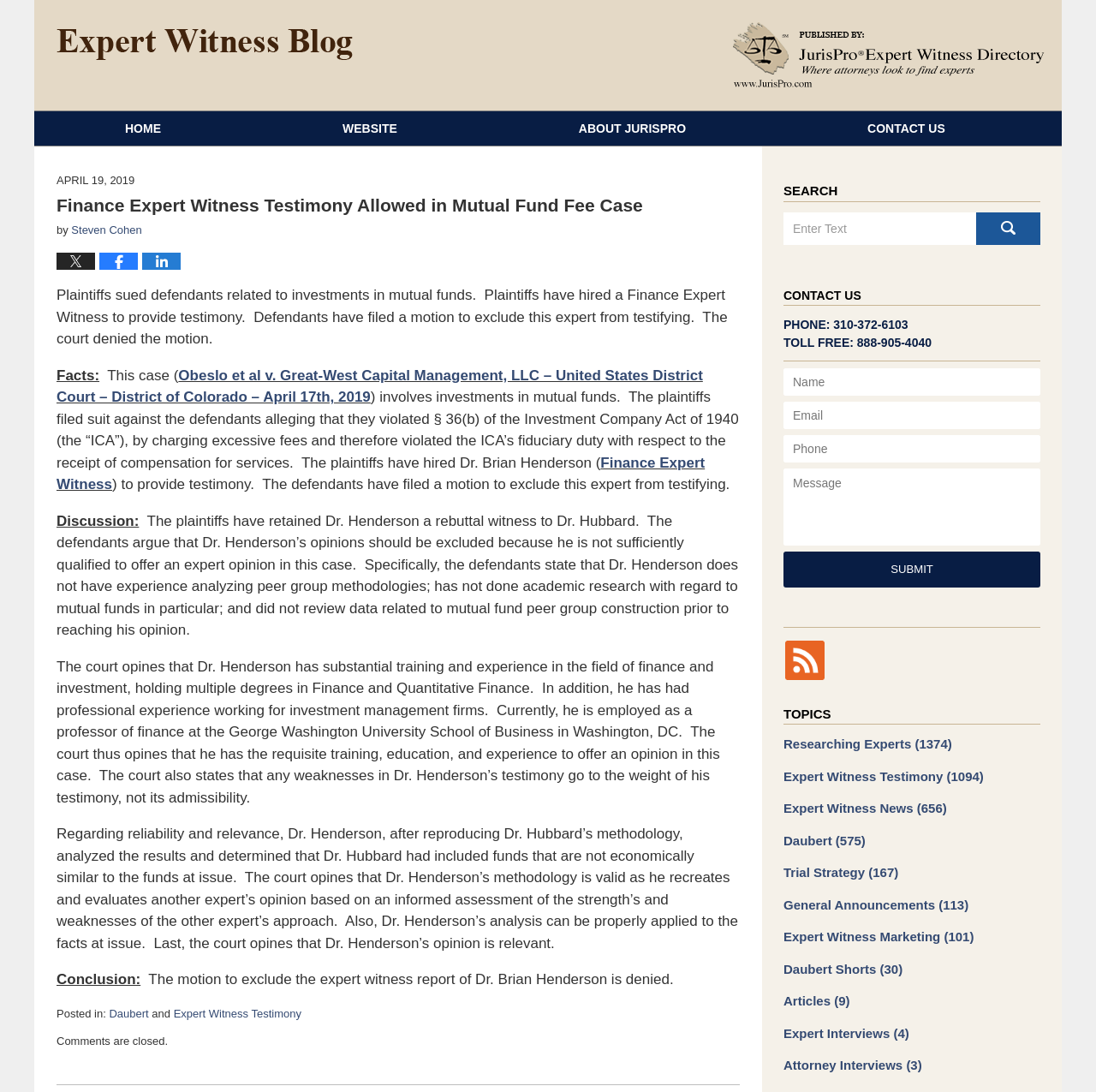From the image, can you give a detailed response to the question below:
What is the court's decision on the motion to exclude the expert witness?

The answer can be found in the conclusion section of the webpage, where it is stated that 'The motion to exclude the expert witness report of Dr. Brian Henderson is denied.'